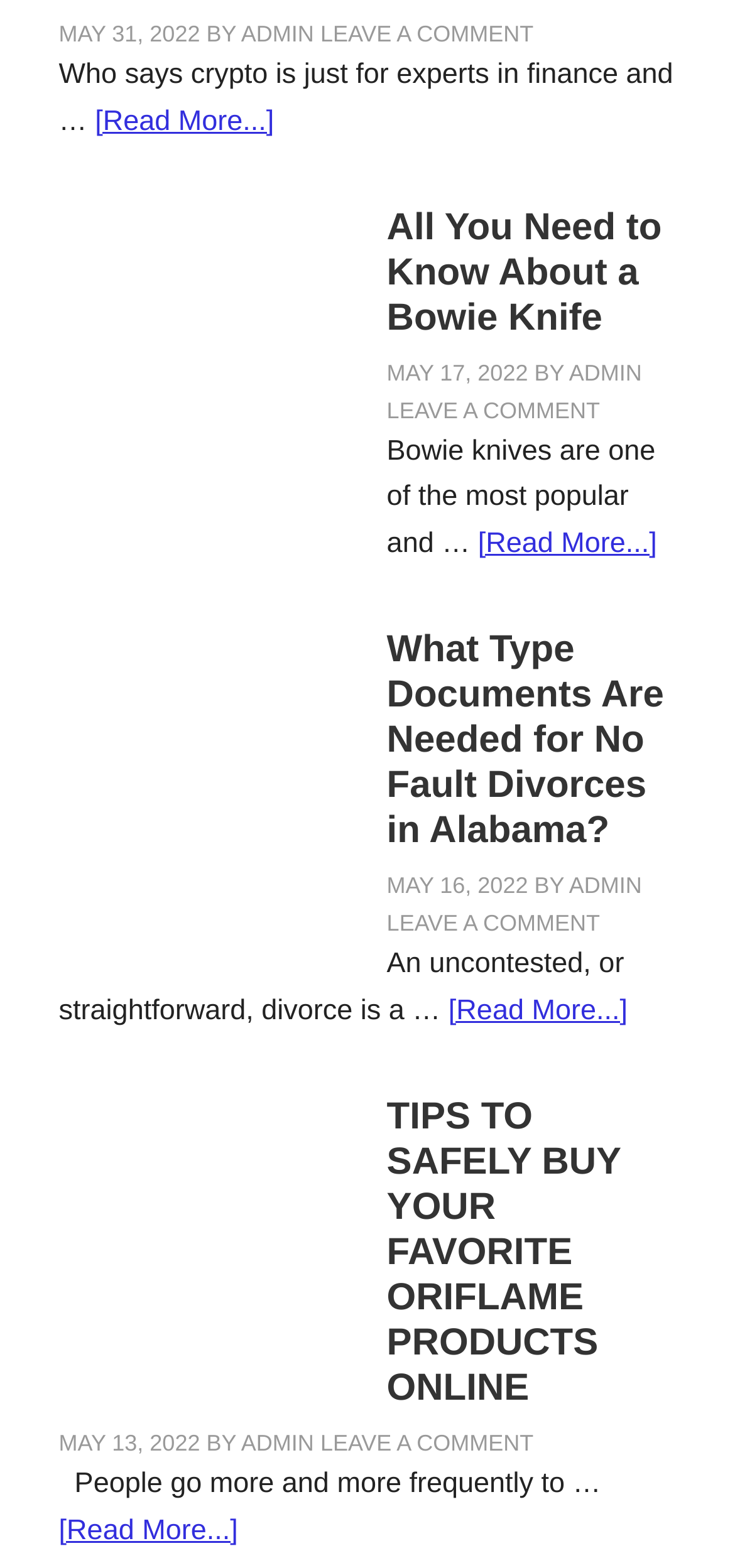Find the bounding box coordinates for the area that must be clicked to perform this action: "Read more about TIPS TO SAFELY BUY YOUR FAVORITE ORIFLAME PRODUCTS ONLINE".

[0.08, 0.966, 0.324, 0.986]